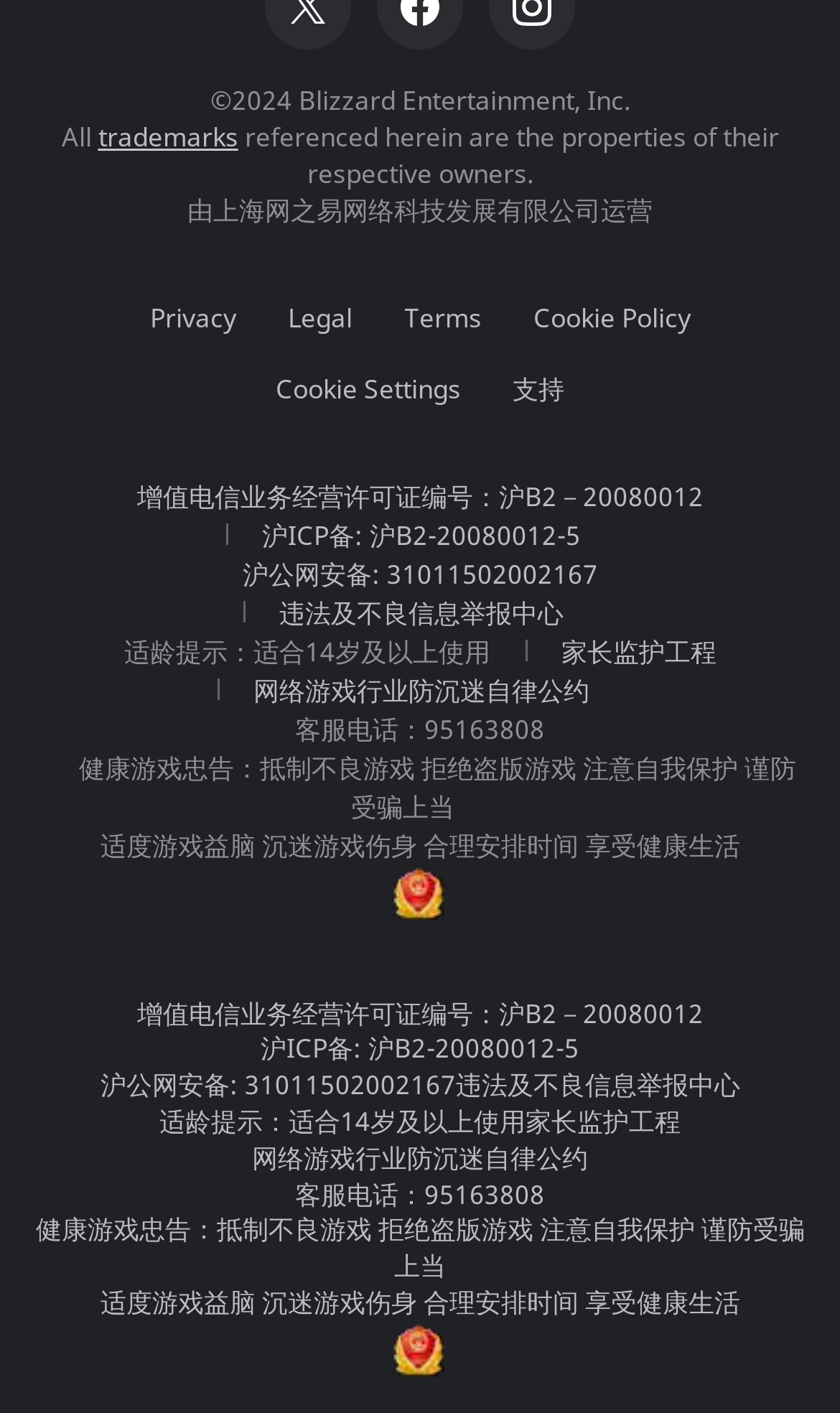Based on the image, please respond to the question with as much detail as possible:
What is the warning about gaming?

The warning about gaming is listed at the bottom of the webpage, where it says '健康游戏忠告：抵制不良游戏 拒绝盗版游戏 注意自我保护 谨防受骗上当'.